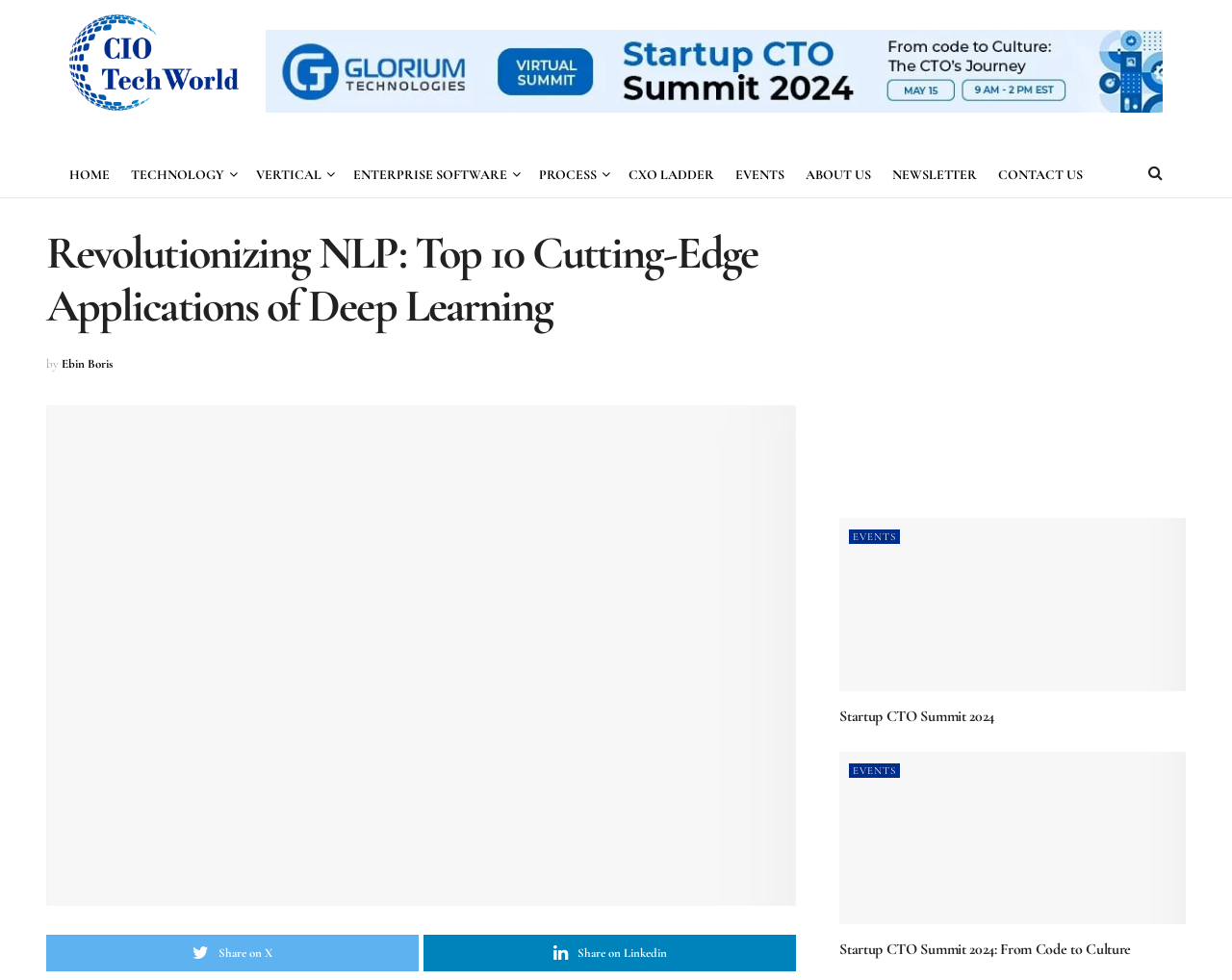Can you extract the headline from the webpage for me?

Revolutionizing NLP: Top 10 Cutting-Edge Applications of Deep Learning